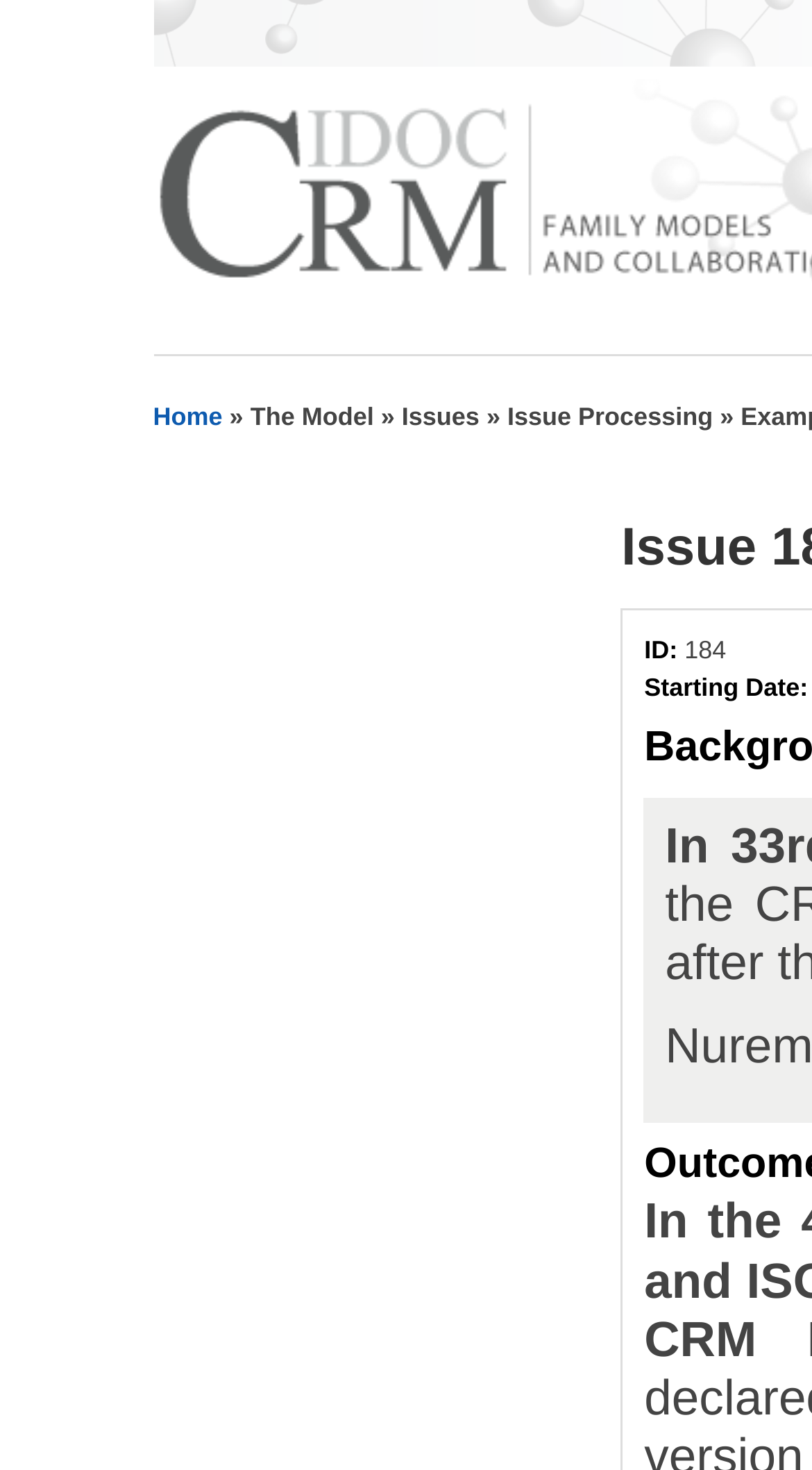What is the prefix of the ID?
Refer to the image and provide a one-word or short phrase answer.

ID: